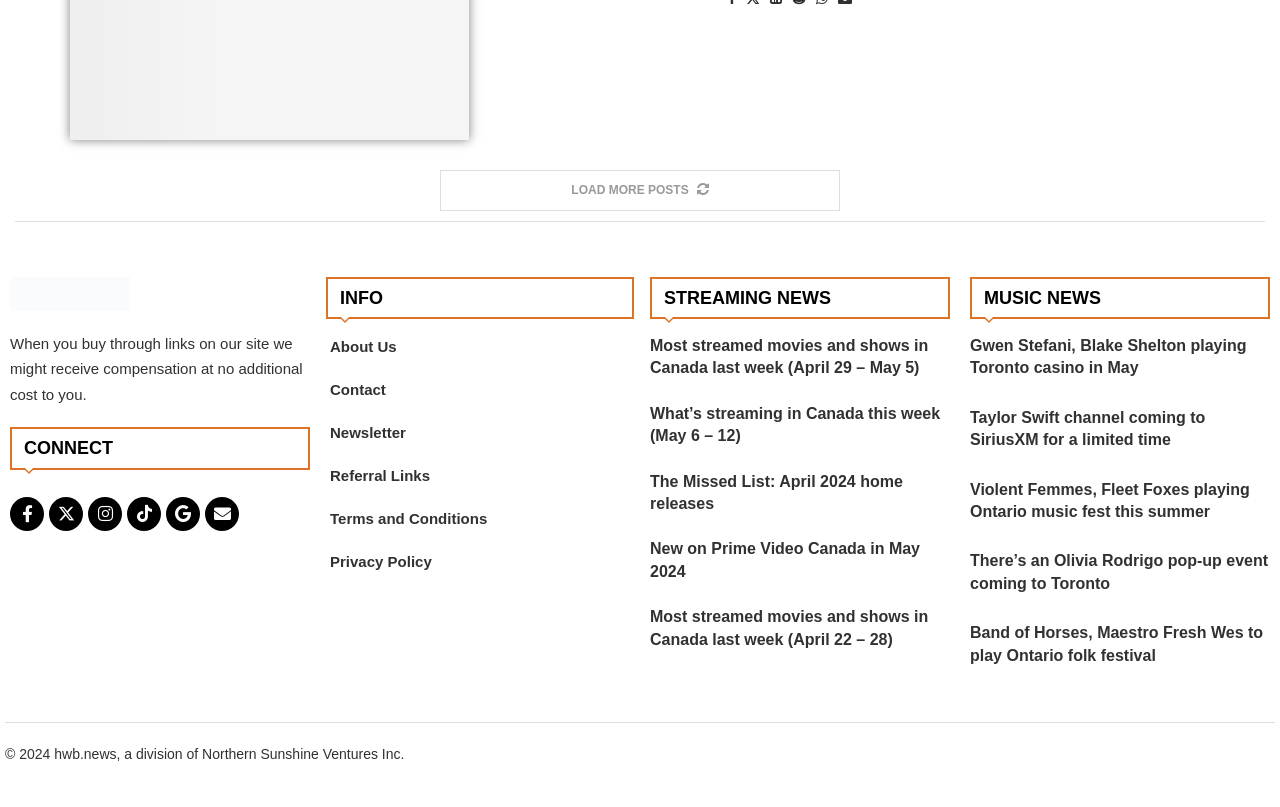Find the bounding box of the element with the following description: "Newsletter". The coordinates must be four float numbers between 0 and 1, formatted as [left, top, right, bottom].

[0.258, 0.527, 0.317, 0.545]